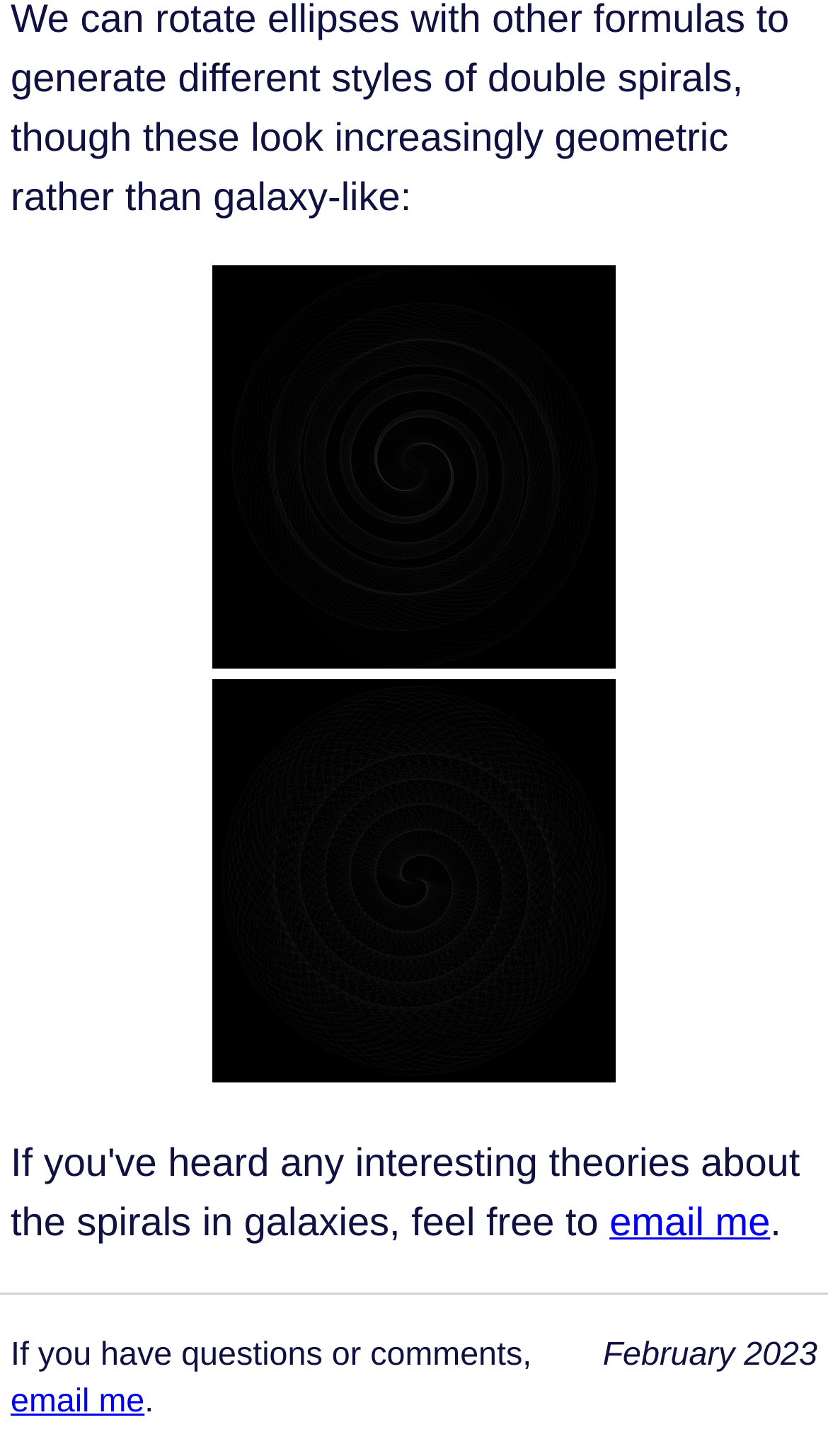How many images are on the webpage?
Please answer using one word or phrase, based on the screenshot.

2